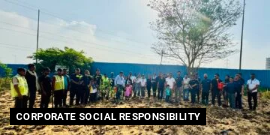Provide a short, one-word or phrase answer to the question below:
What is the significance of the young tree?

Growth and sustainability